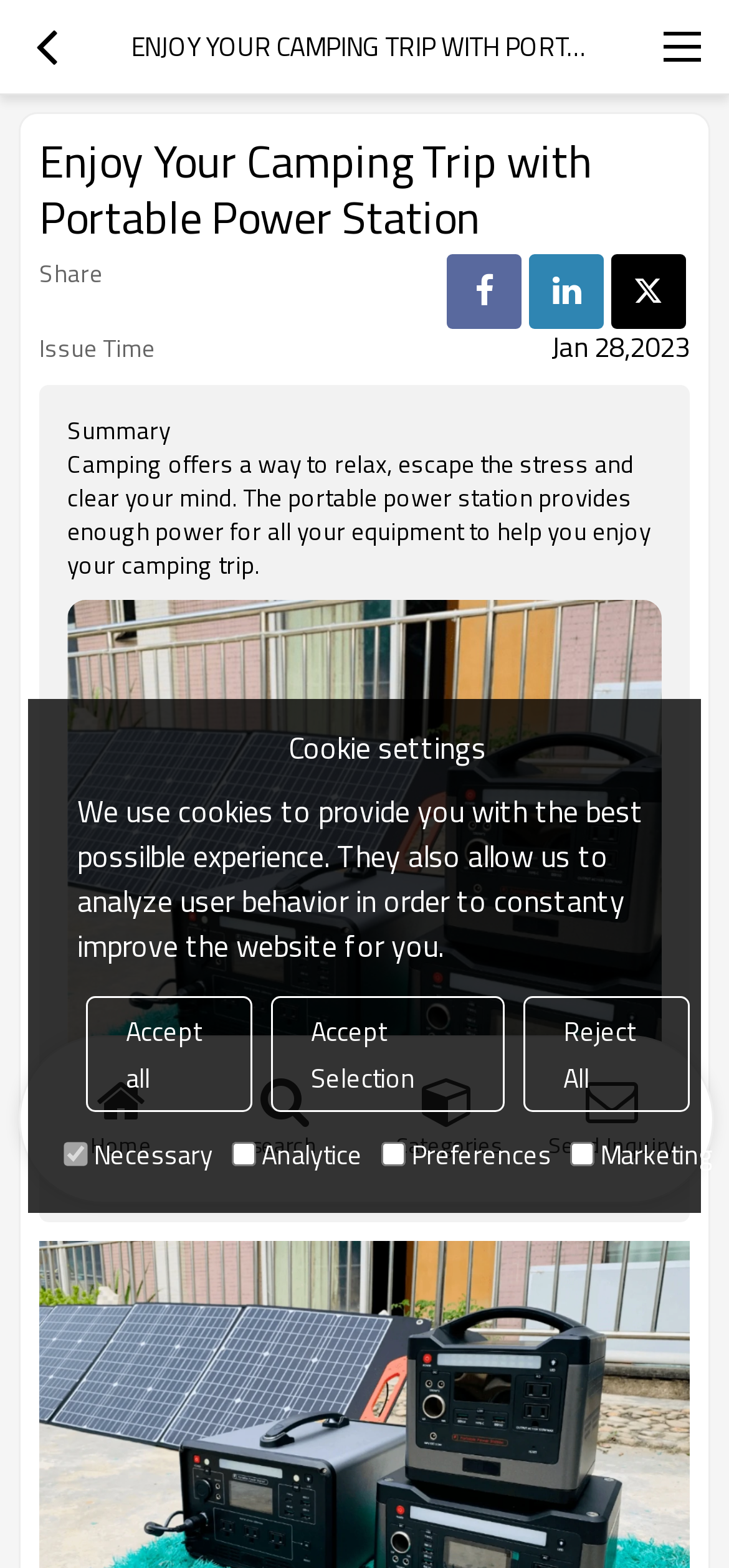Extract the text of the main heading from the webpage.

Enjoy Your Camping Trip with Portable Power Station